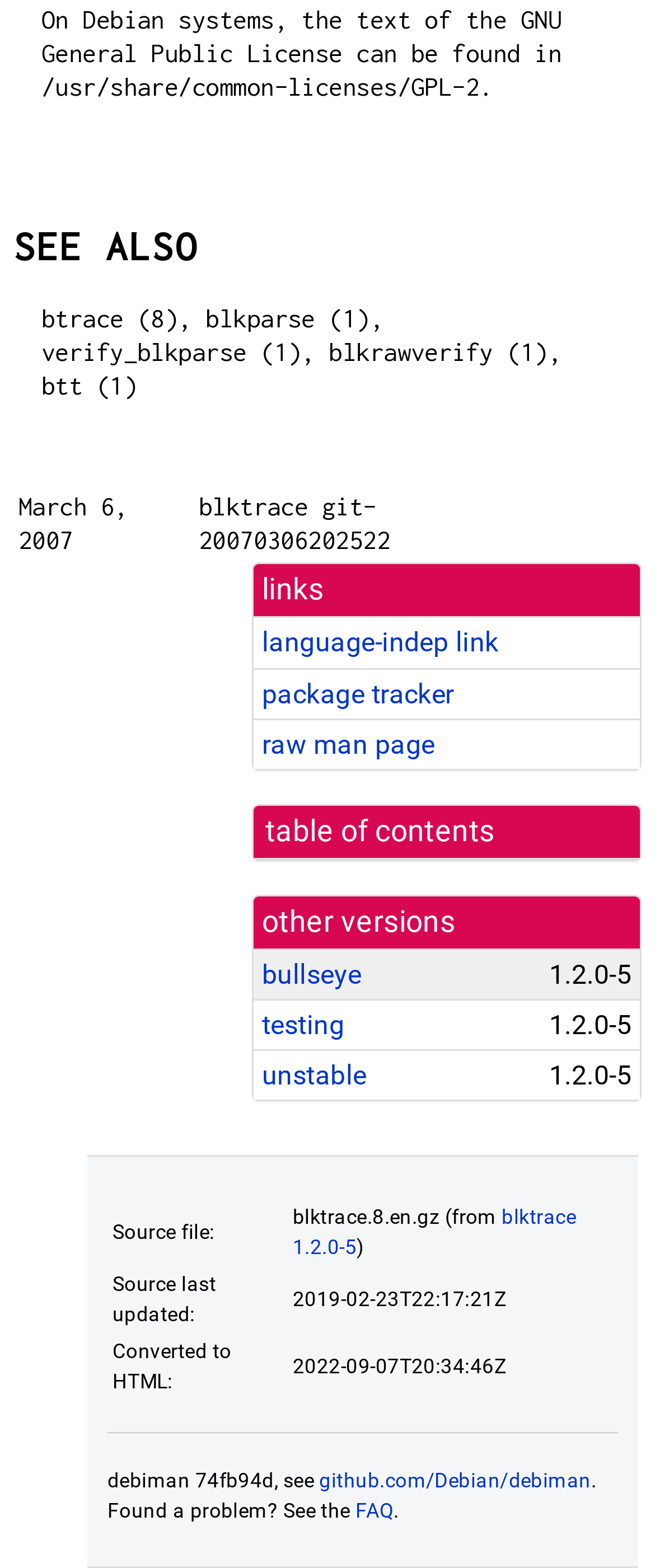Locate the bounding box coordinates of the clickable element to fulfill the following instruction: "check the 'SEE ALSO' section". Provide the coordinates as four float numbers between 0 and 1 in the format [left, top, right, bottom].

[0.021, 0.142, 0.864, 0.174]